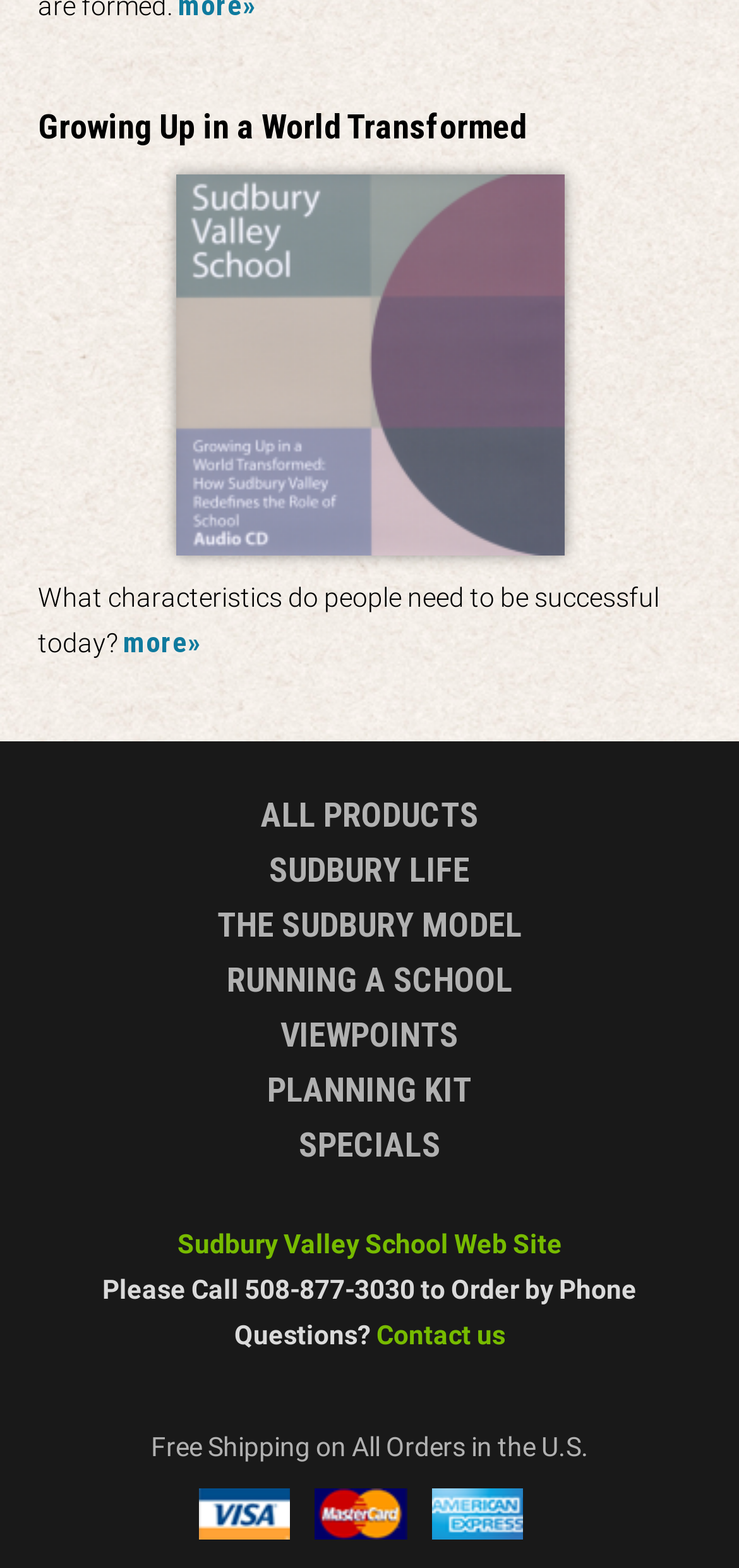Calculate the bounding box coordinates of the UI element given the description: "Learn more about troubleshooting WordPress.".

None